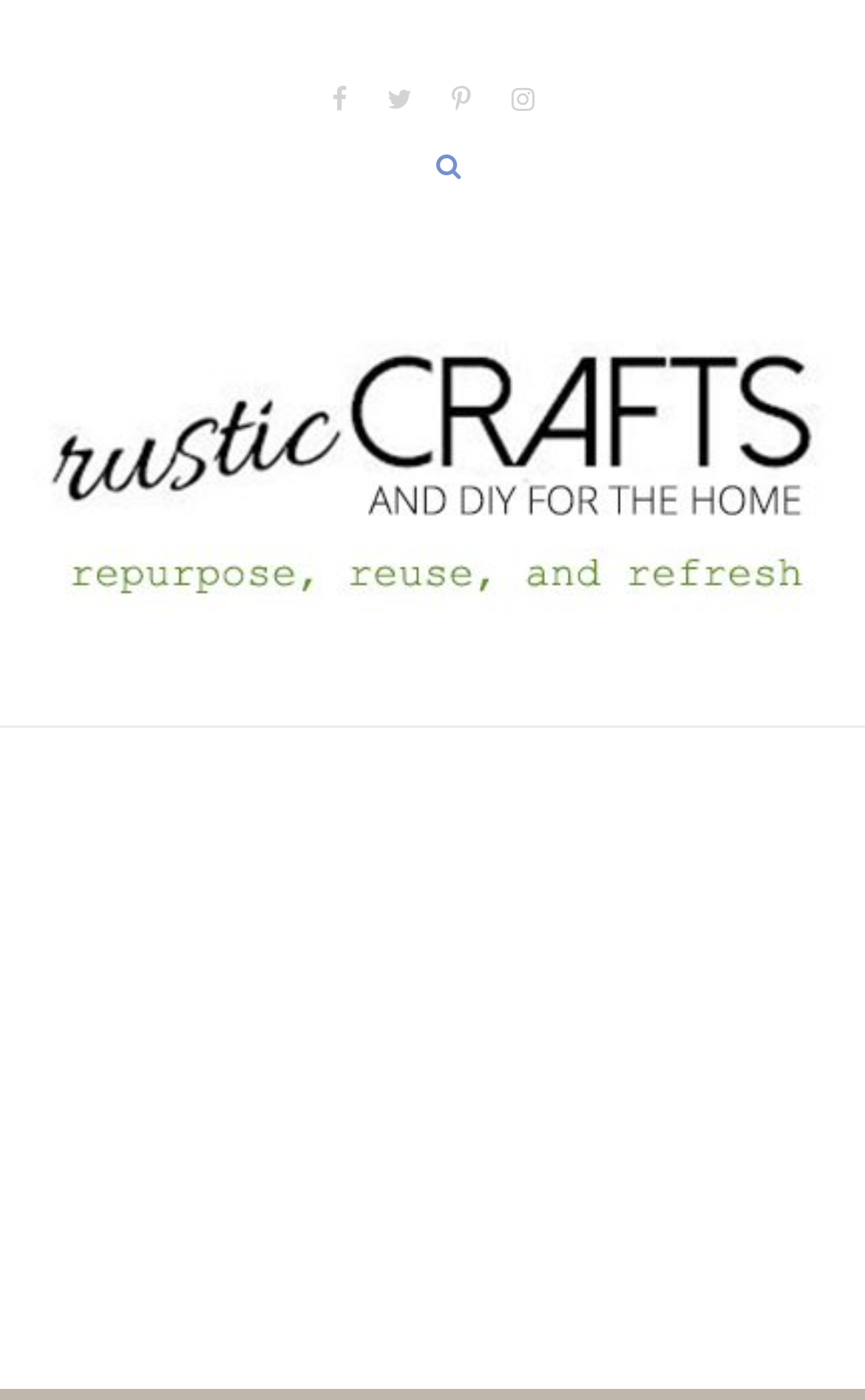How many social media links are available? Based on the image, give a response in one word or a short phrase.

4